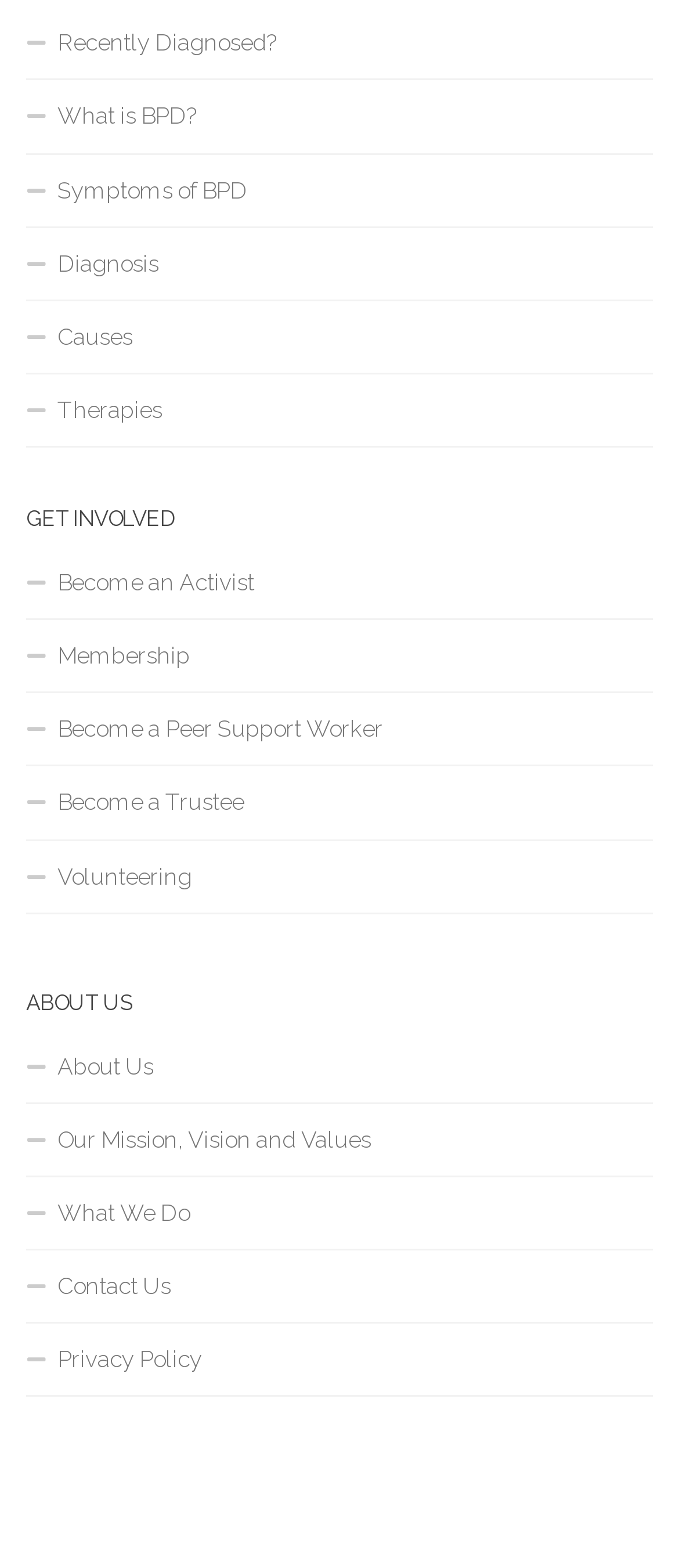What is the second topic under the 'GET INVOLVED' section?
By examining the image, provide a one-word or phrase answer.

Membership